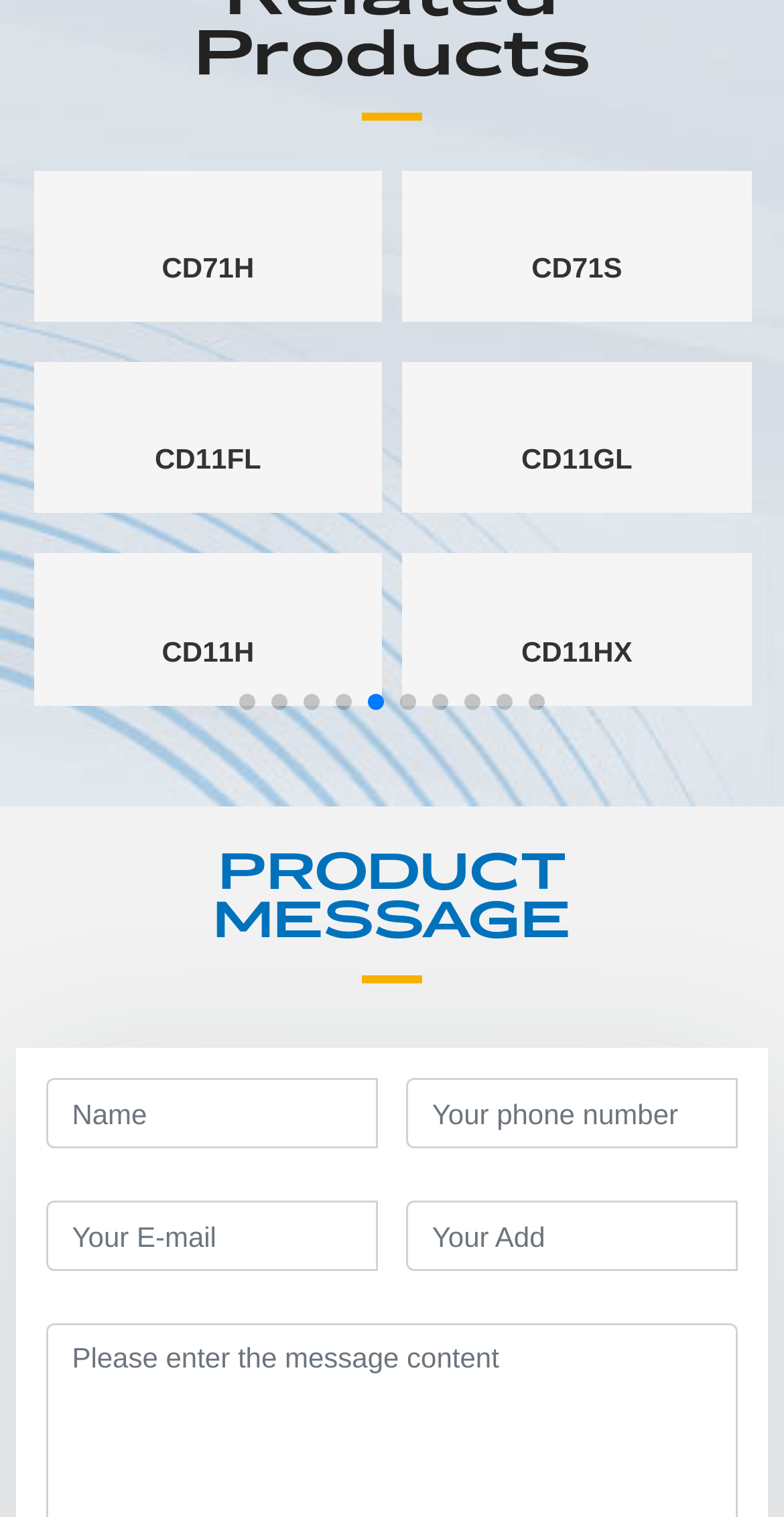Give a concise answer using only one word or phrase for this question:
What separates the slide navigation buttons?

Horizontal separator